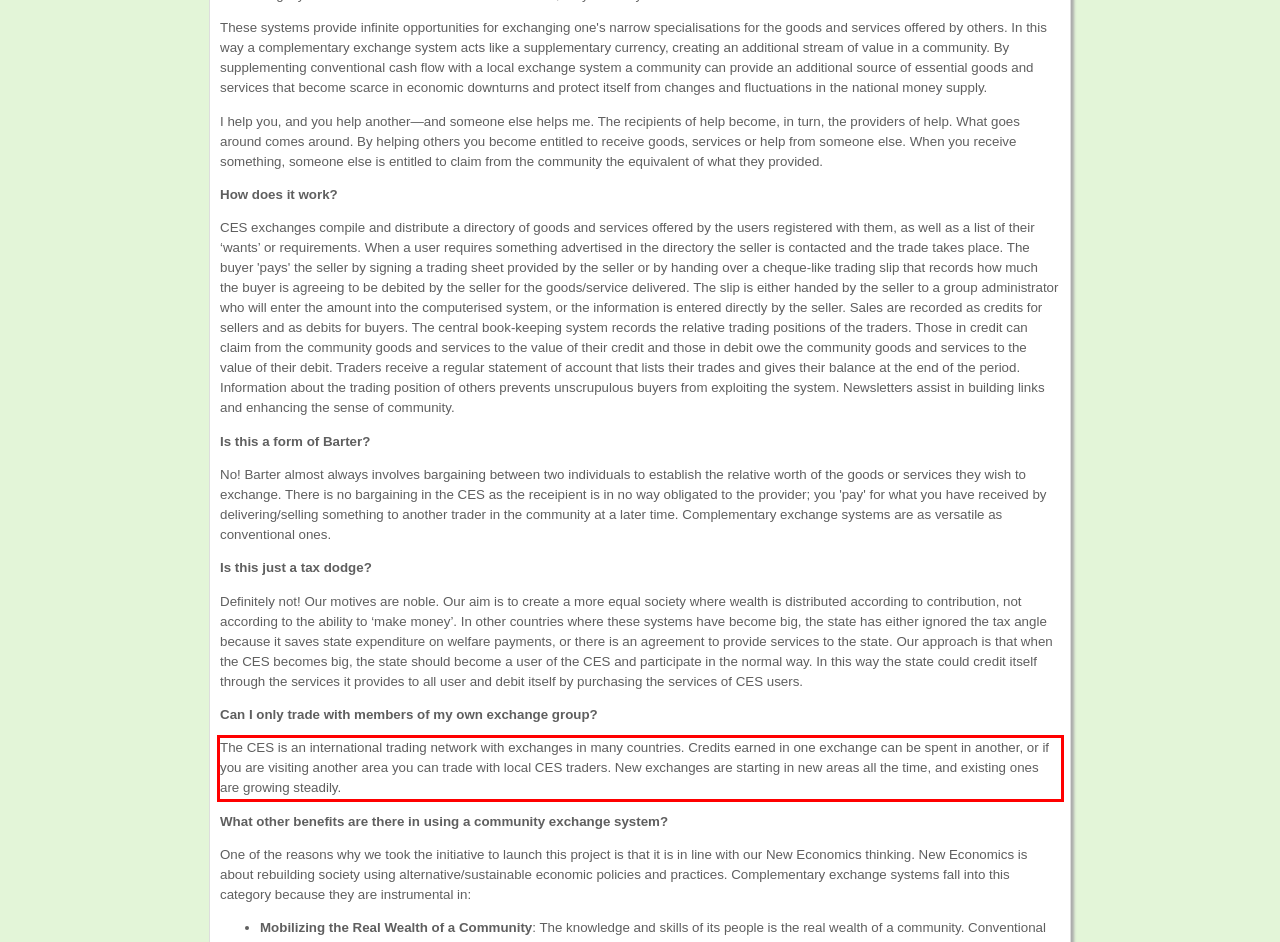Given a webpage screenshot with a red bounding box, perform OCR to read and deliver the text enclosed by the red bounding box.

The CES is an international trading network with exchanges in many countries. Credits earned in one exchange can be spent in another, or if you are visiting another area you can trade with local CES traders. New exchanges are starting in new areas all the time, and existing ones are growing steadily.